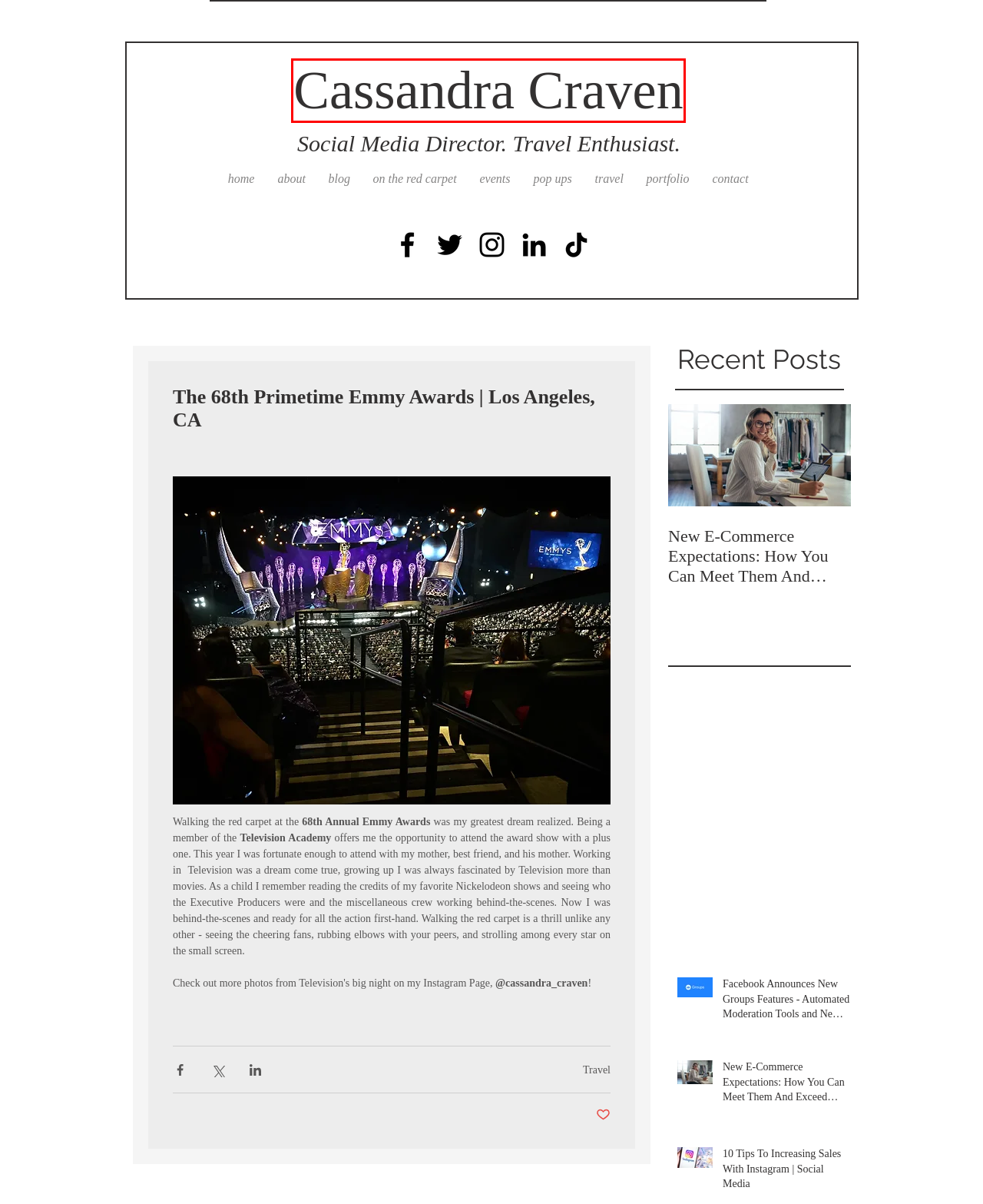You have a screenshot of a webpage, and a red bounding box highlights an element. Select the webpage description that best fits the new page after clicking the element within the bounding box. Options are:
A. Travel
B. home | cassandracraven
C. New E-Commerce Expectations: How You Can Meet Them And Exceed Them In 2020
D. 10 Tips To Increasing Sales With Instagram | Social Media
E. contact | cassandracraven
F. portfolio | cassandracraven
G. travel | cassandracraven
H. Facebook Announces New Groups Features - Automated Moderation Tools and New Engagement Options

B